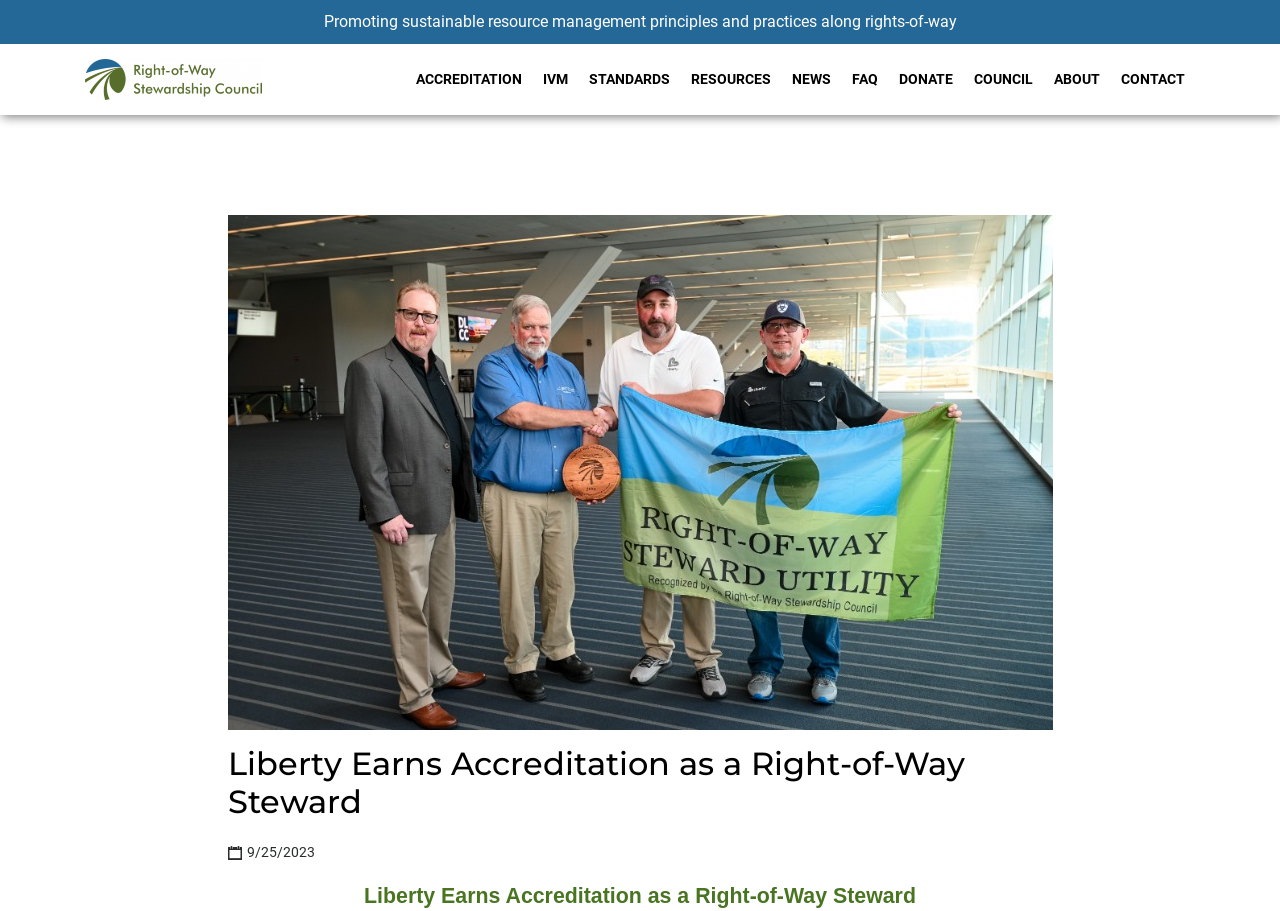What is the title of the news article on the webpage?
Analyze the image and provide a thorough answer to the question.

The heading element on the webpage reads 'Liberty Earns Accreditation as a Right-of-Way Steward', which is the title of the news article.